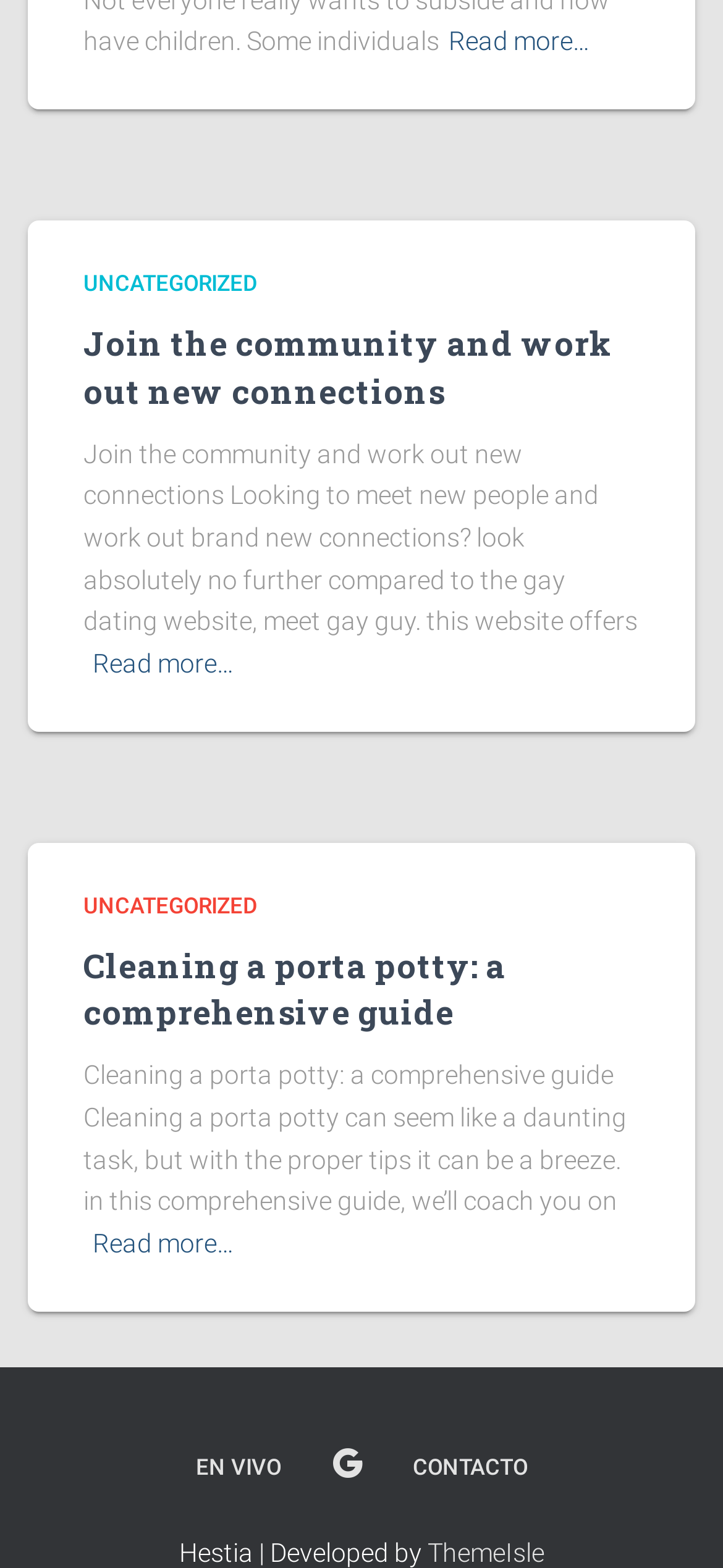How many articles are there on the page?
Using the image as a reference, give a one-word or short phrase answer.

2